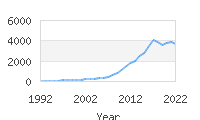Describe all the important aspects and features visible in the image.

This image presents a line graph illustrating the trend in popularity for a specific baby name over the years. The x-axis represents the years, spanning from 1992 to 2022, while the y-axis indicates the number of instances that the name was recorded, with values ranging from 0 to 6,000. The data trends show a gradual increase in popularity starting around the early 2000s, with a significant uptick peaking just after 2012. This visual representation emphasizes the fluctuating yet growing interest in the name, reflecting possibly changing social trends and cultural influences over the decades. Such graphs are valuable for prospective parents researching the popularity of baby names as they decide on the perfect name for their child.